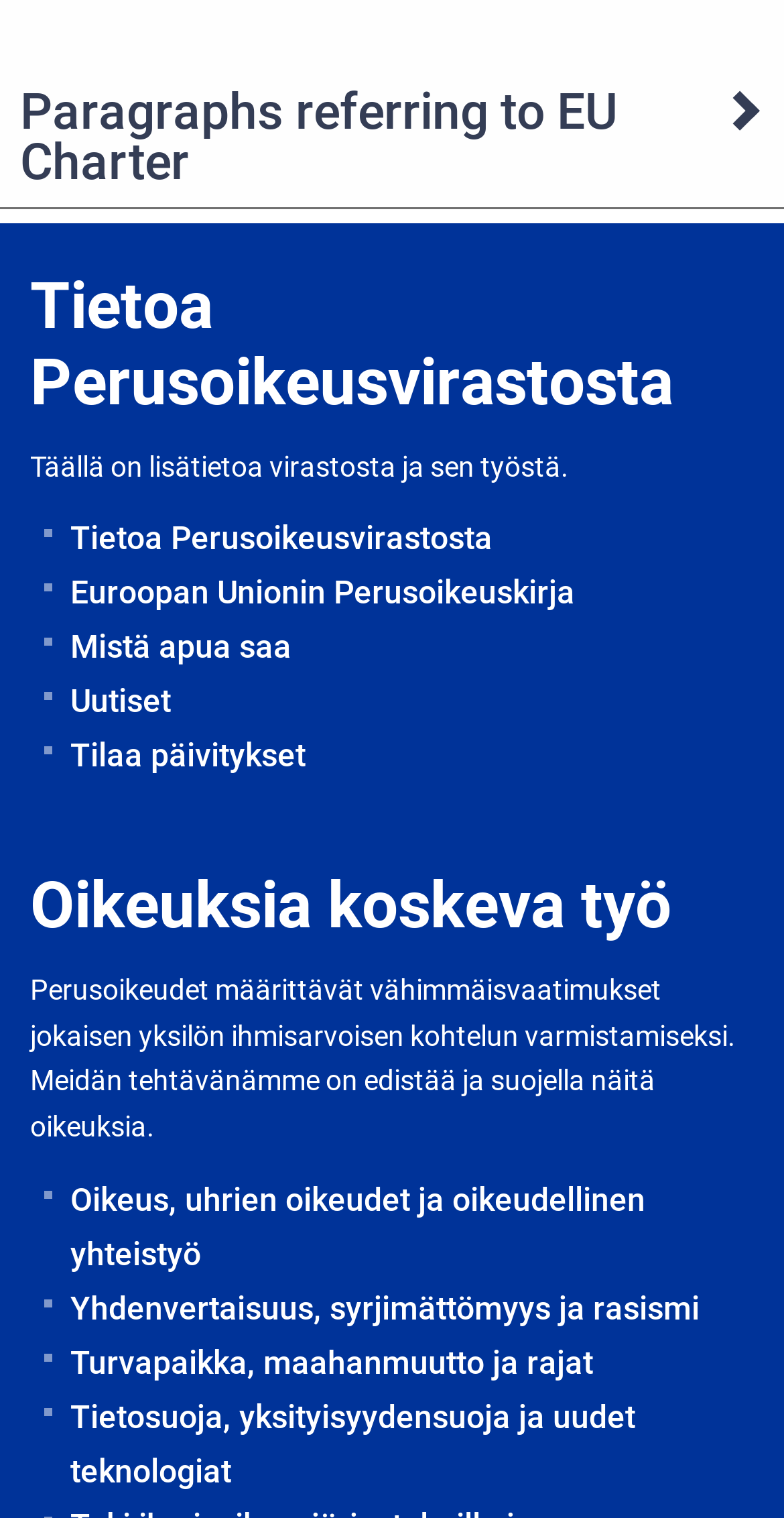Please specify the bounding box coordinates of the element that should be clicked to execute the given instruction: 'Check 'Uutiset''. Ensure the coordinates are four float numbers between 0 and 1, expressed as [left, top, right, bottom].

[0.051, 0.444, 0.962, 0.48]